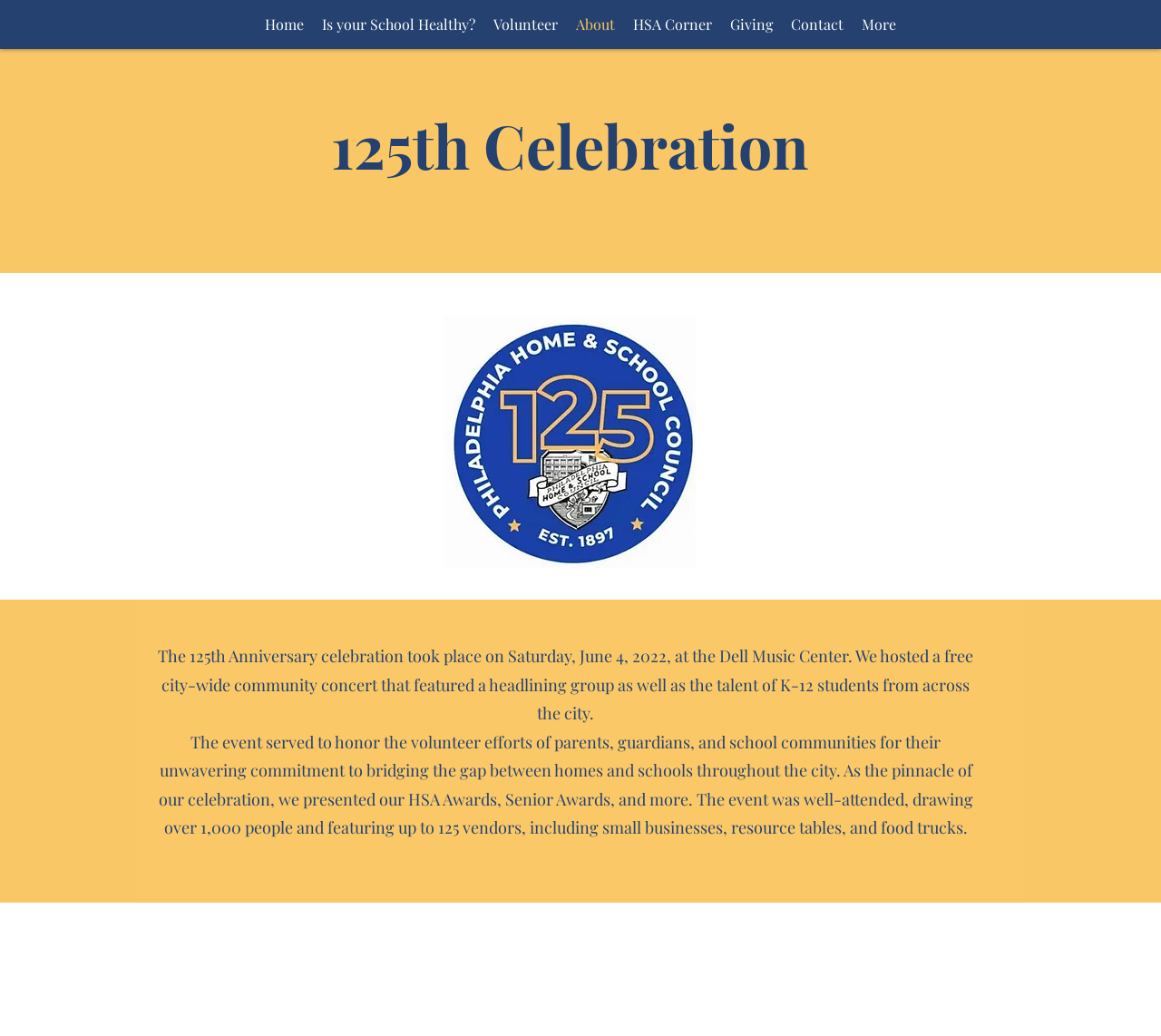Locate the bounding box coordinates of the clickable region to complete the following instruction: "Click Home."

[0.22, 0.011, 0.269, 0.037]